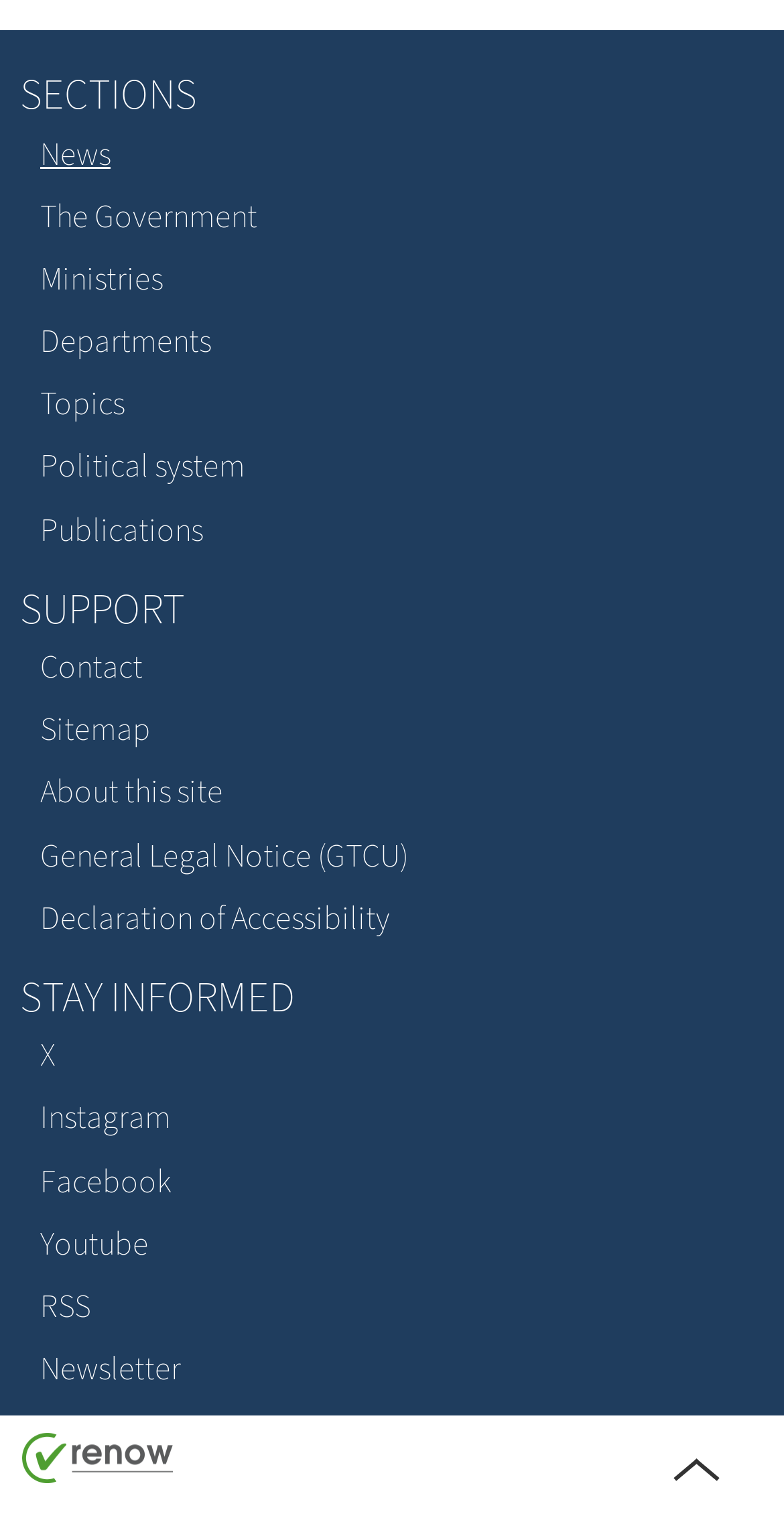Based on the image, give a detailed response to the question: How many links are there in the 'SUPPORT' list?

I counted the number of links under the 'SUPPORT' heading, which are 'Contact', 'Sitemap', 'About this site', 'General Legal Notice (GTCU)', and 'Declaration of Accessibility', totaling 5 links.